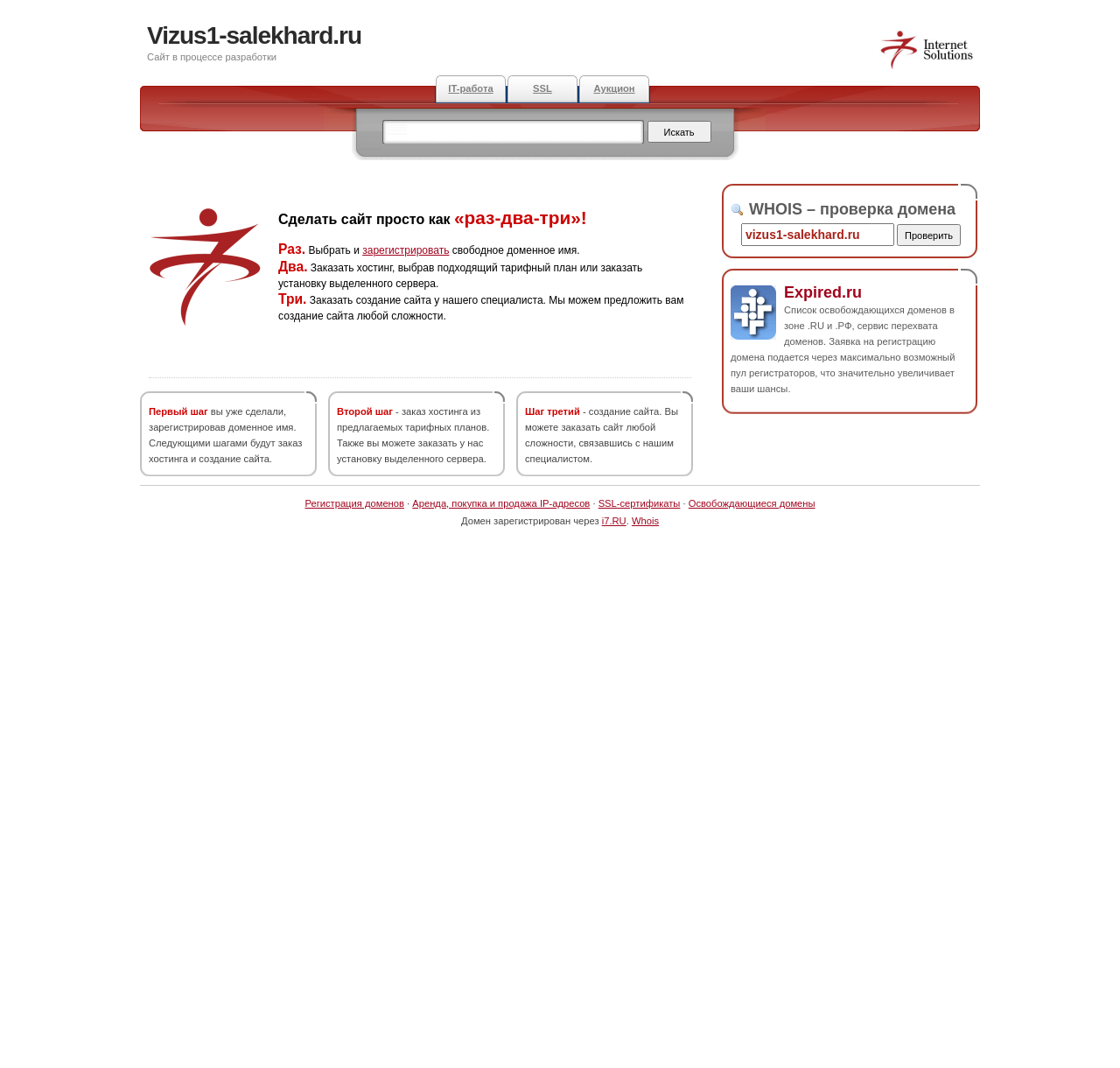Point out the bounding box coordinates of the section to click in order to follow this instruction: "Check expired domains".

[0.615, 0.466, 0.728, 0.476]